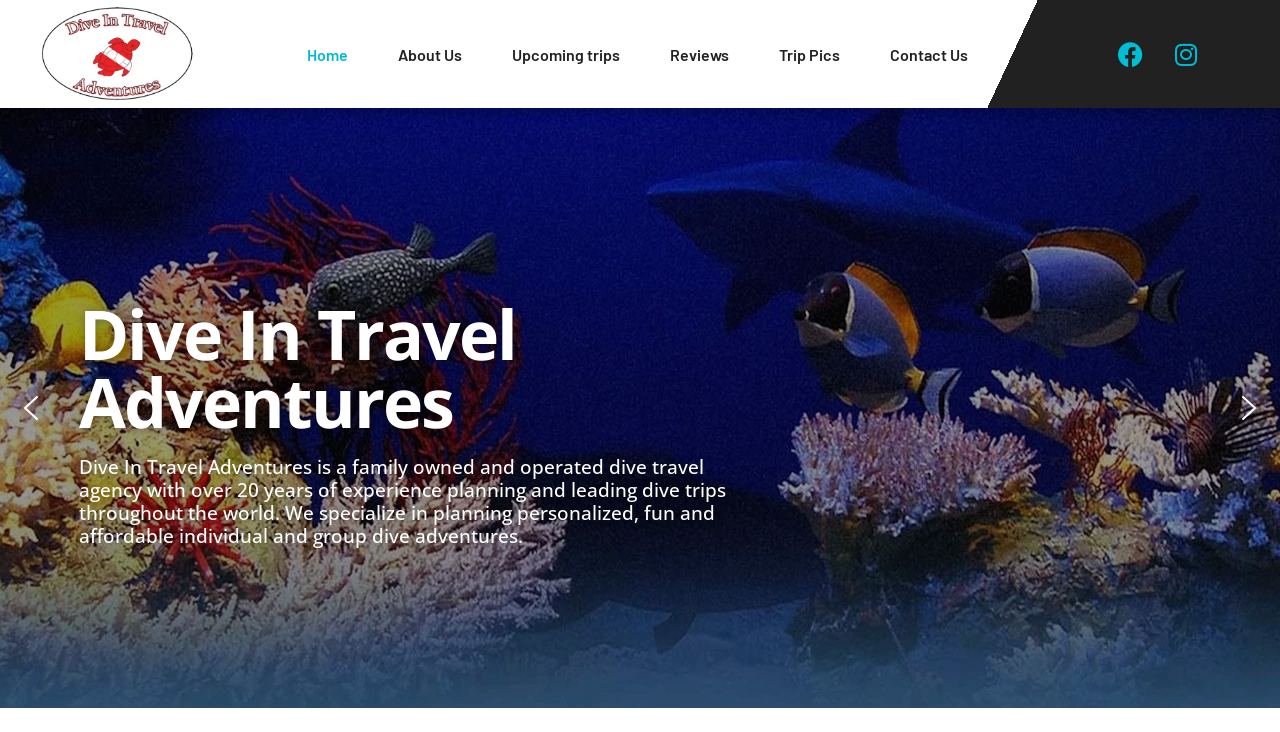Generate a comprehensive description of the webpage.

The webpage is titled "Dive In Travel Adventures" and appears to be a travel agency's website. At the top, there are seven links in a row, including "Home", "About Us", "Upcoming trips", "Reviews", "Trip Pics", and "Contact Us", which are likely the main navigation menu. To the right of these links, there are two social media links, "Facebook" and "Instagram", with their respective icons.

Below the navigation menu, there is a large heading that repeats the title "Dive In Travel Adventures". Underneath the heading, there is a paragraph of text that describes the agency, stating that it is a family-owned and operated dive travel agency with over 20 years of experience planning and leading dive trips worldwide. The agency specializes in planning personalized, fun, and affordable individual and group dive adventures.

On the left side of the page, there is a "previous arrow" button, and on the right side, there is a "next arrow" button, which are likely used for navigation or pagination. Both buttons have corresponding images of arrows.